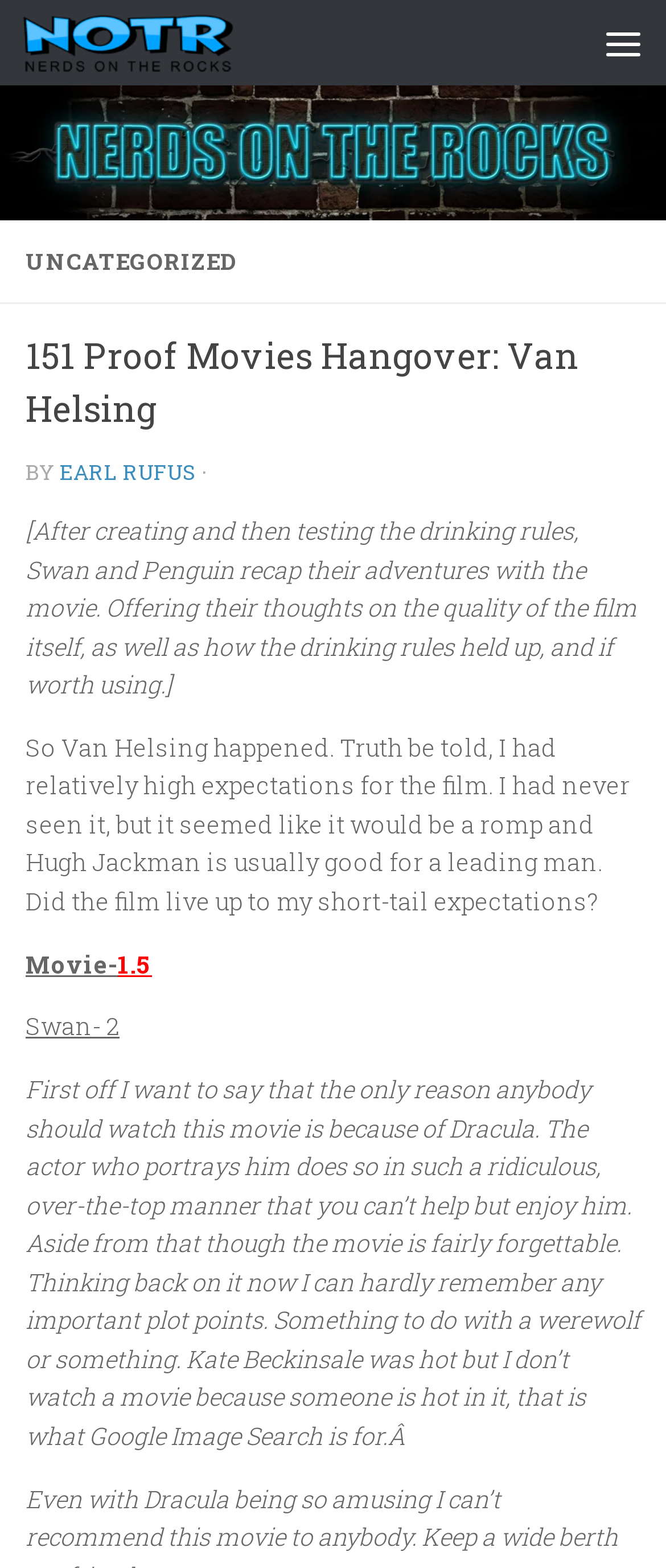Identify the bounding box coordinates for the UI element that matches this description: "Skip to content".

[0.01, 0.004, 0.446, 0.058]